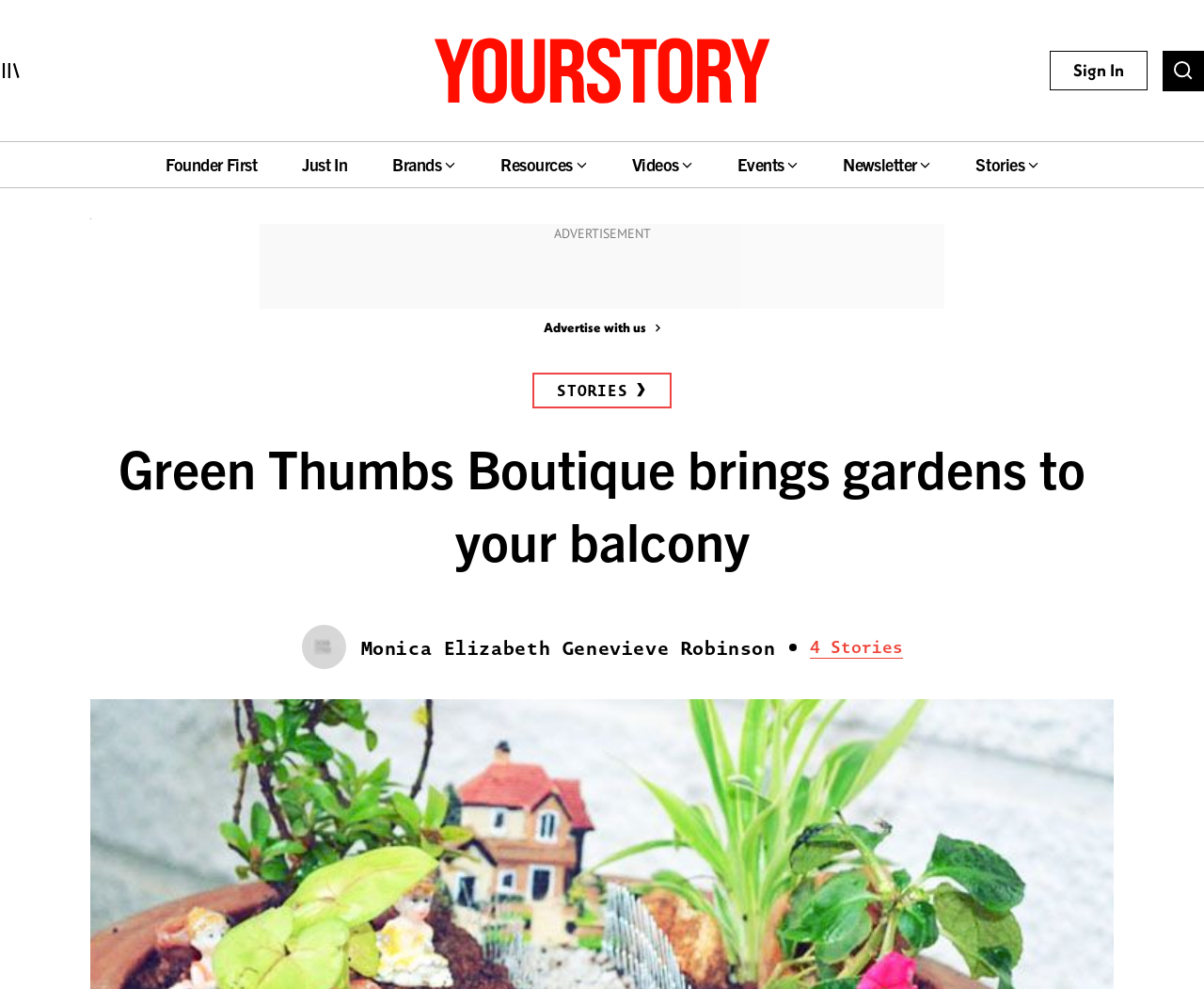Identify the bounding box coordinates of the part that should be clicked to carry out this instruction: "Search for something".

[0.966, 0.051, 1.0, 0.092]